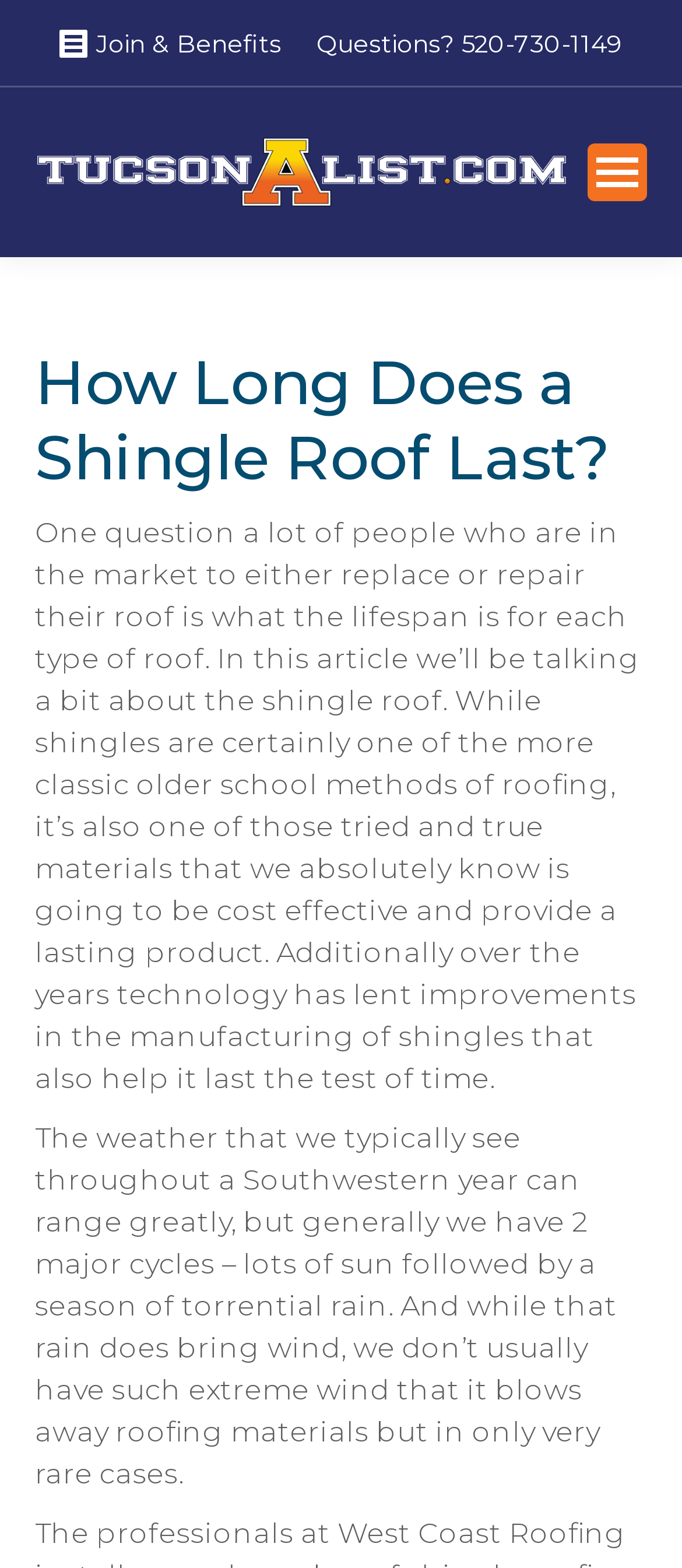Please predict the bounding box coordinates (top-left x, top-left y, bottom-right x, bottom-right y) for the UI element in the screenshot that fits the description: alt="Tucson A List"

[0.051, 0.056, 0.836, 0.164]